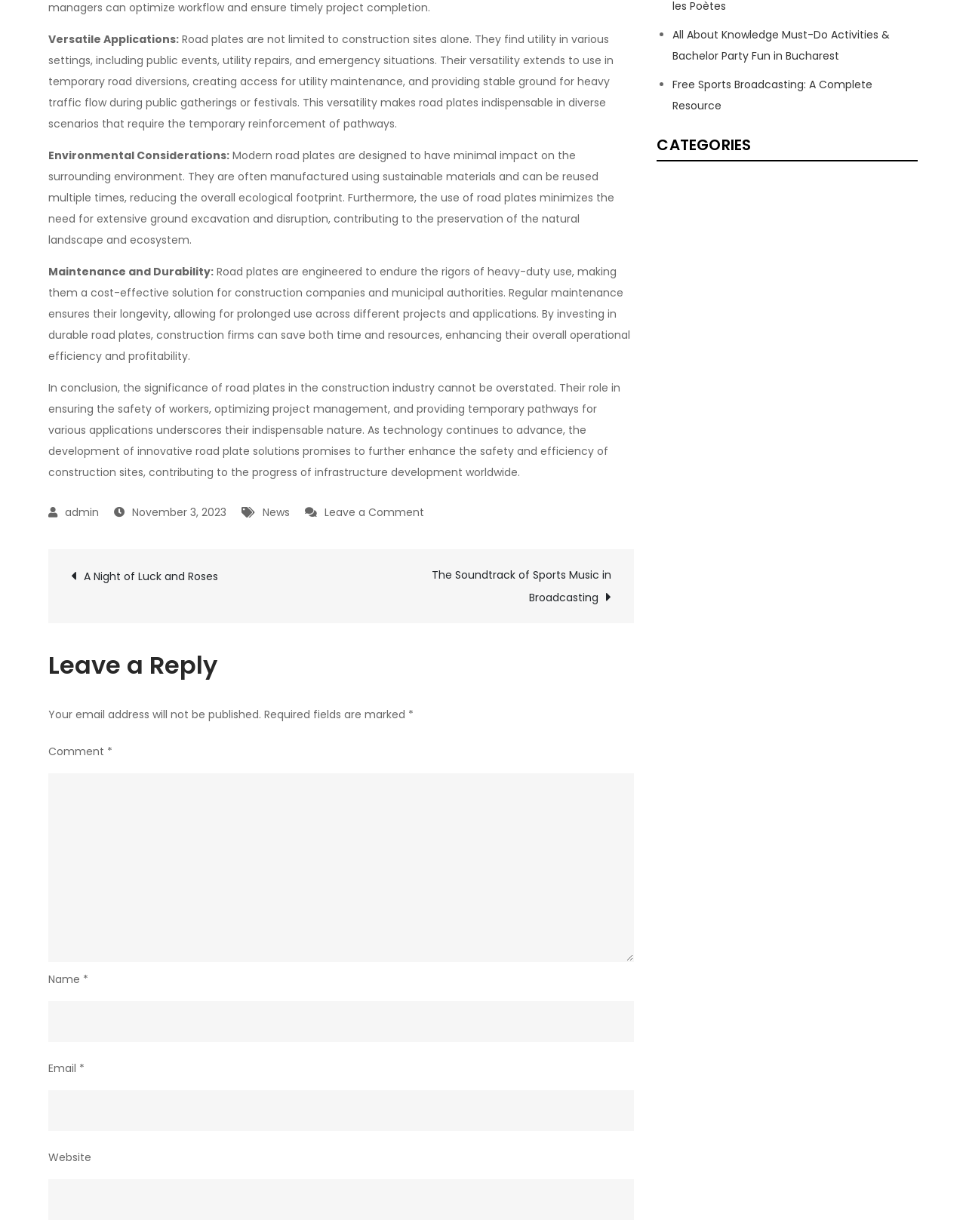Using the given description, provide the bounding box coordinates formatted as (top-left x, top-left y, bottom-right x, bottom-right y), with all values being floating point numbers between 0 and 1. Description: parent_node: Website name="url"

[0.05, 0.957, 0.657, 0.99]